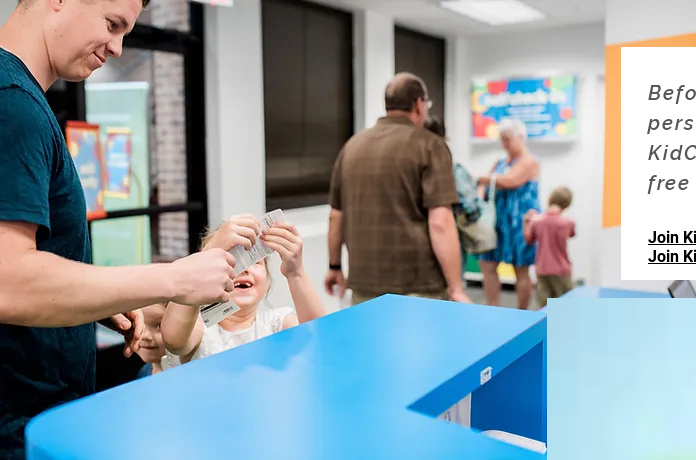Give an in-depth description of what is happening in the image.

In this engaging image, a father assists his young child at a brightly colored blue check-in counter, presumably in a children's ministry or church setting. The child, joyfully holding something in both hands, seems excited as they interact with their parent. In the background, a few other families are visible, highlighting a welcoming and active environment. The scene captures a moment of connection and anticipation as families prepare for their visit. On the right side of the image, there is a prompt encouraging viewers to register their family in KidCheck for a simple, contact-free check-in, emphasizing the organization’s commitment to child safety and ease of access for new visitors. This inviting atmosphere sets the stage for a positive experience for both children and their parents.